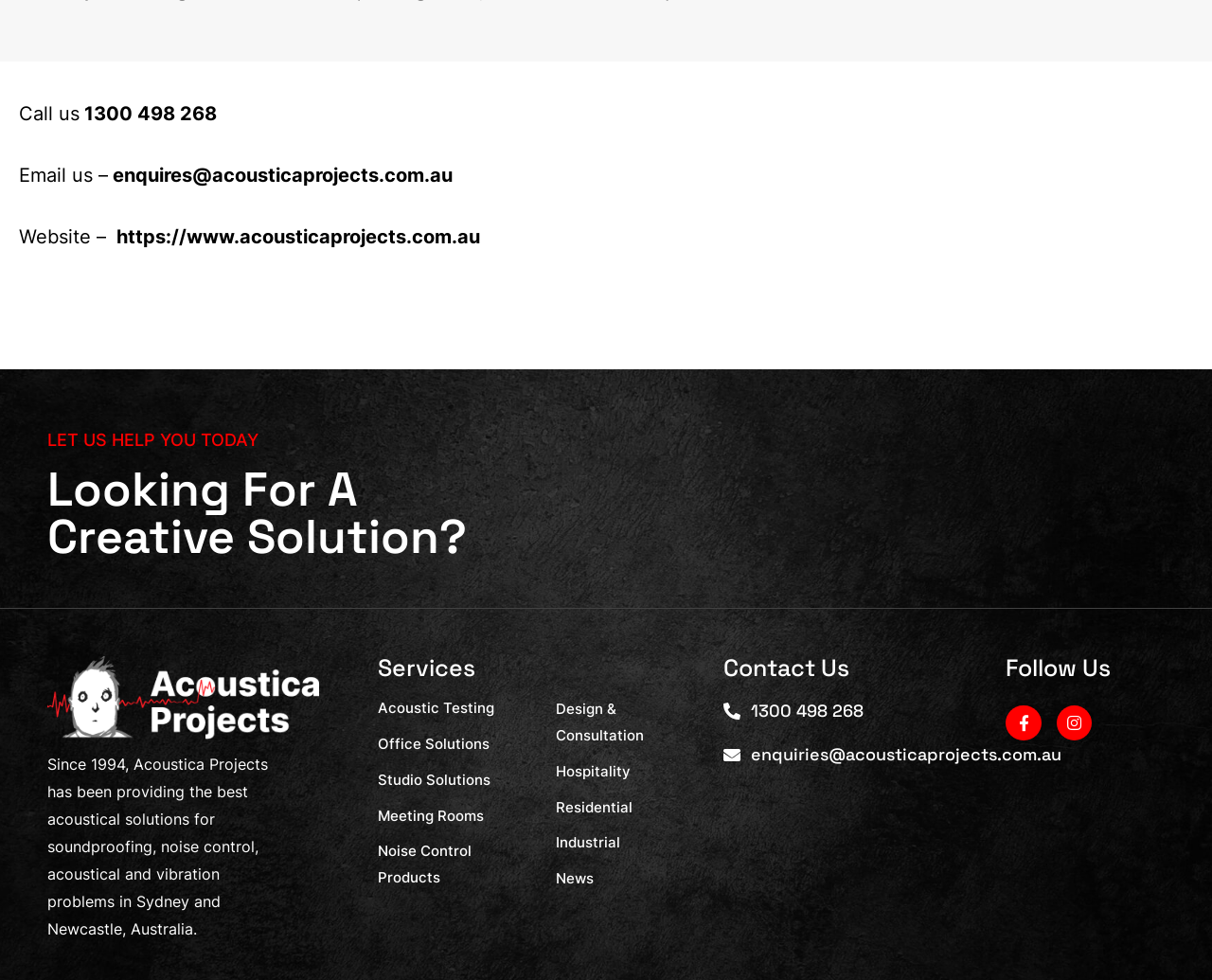What social media platforms does Acoustica Projects have?
Please provide a single word or phrase as the answer based on the screenshot.

Facebook, Instagram